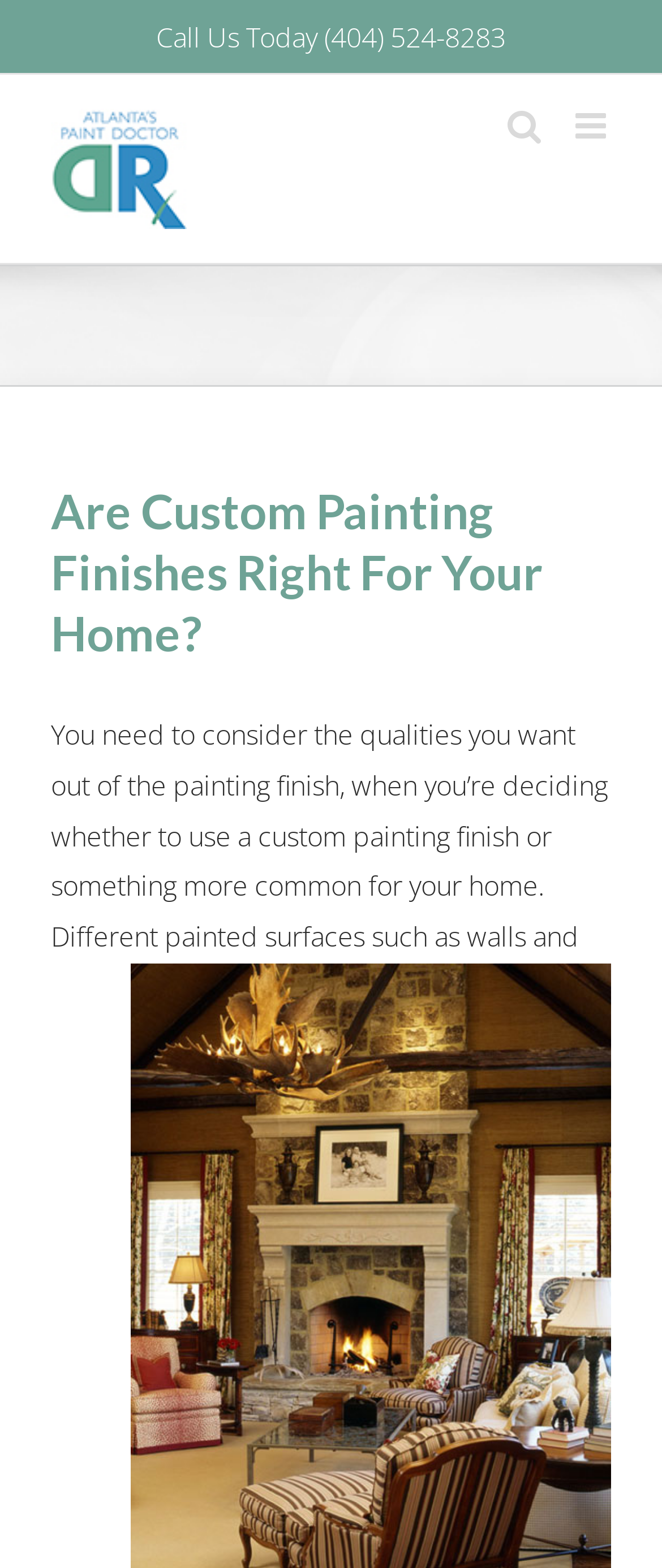Provide a one-word or brief phrase answer to the question:
What is the topic of the webpage?

Custom painting finishes